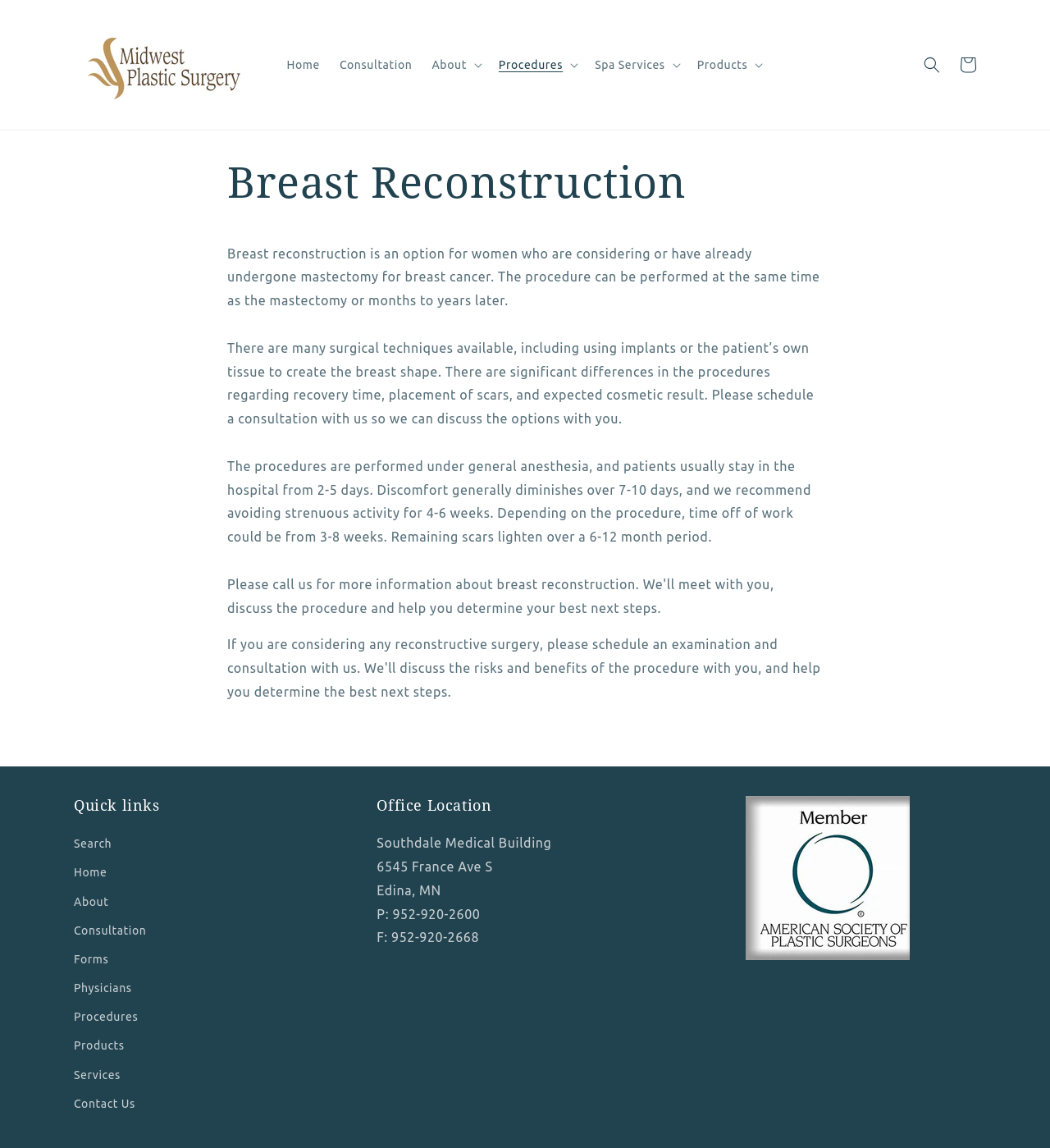What is the name of the medical building where the office is located?
Please provide a detailed answer to the question.

I found the answer by looking at the 'Office Location' section of the webpage, where it lists the address and other details. The name of the medical building is mentioned as 'Southdale Medical Building'.